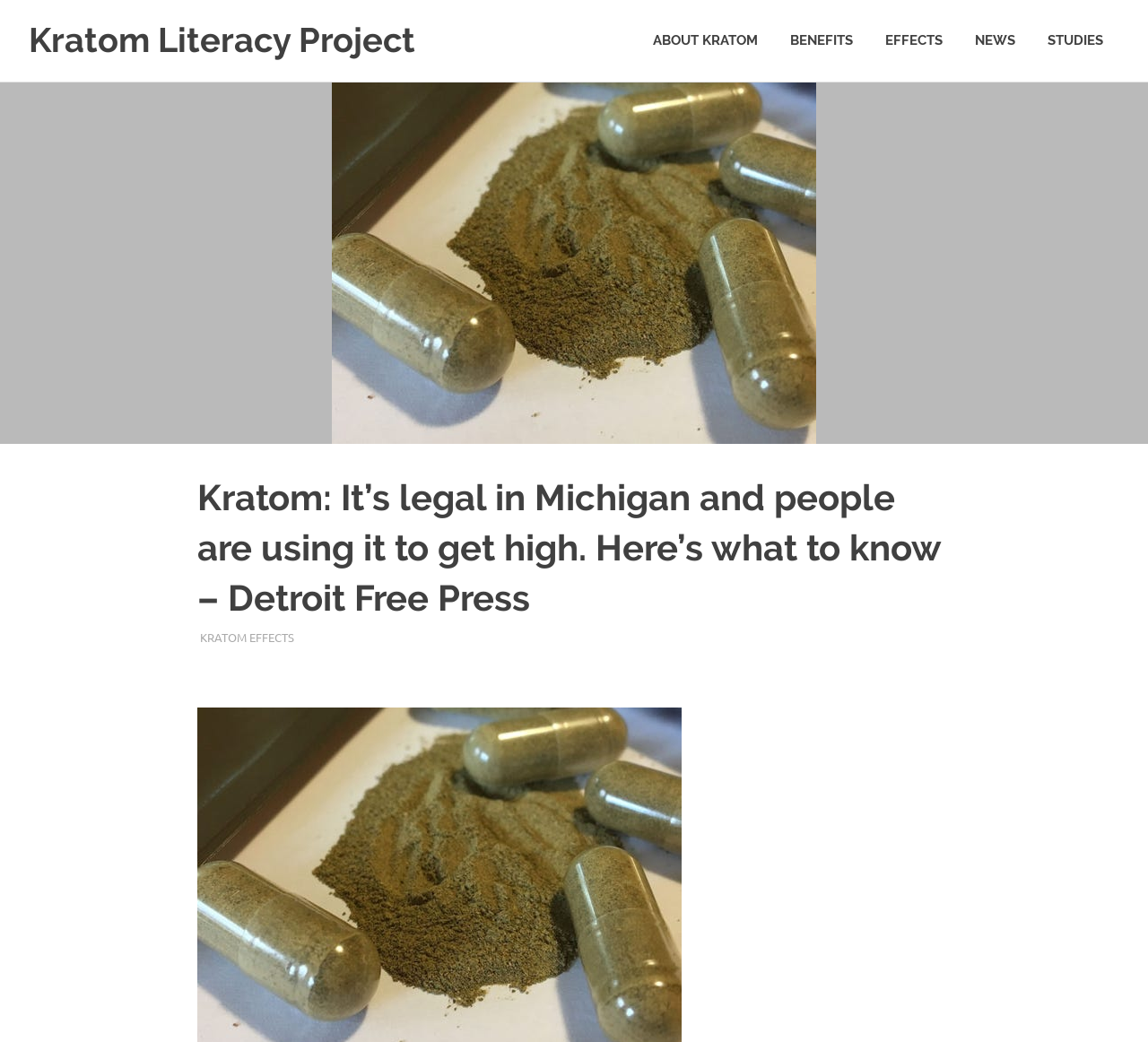How many main categories are there?
Respond with a short answer, either a single word or a phrase, based on the image.

5